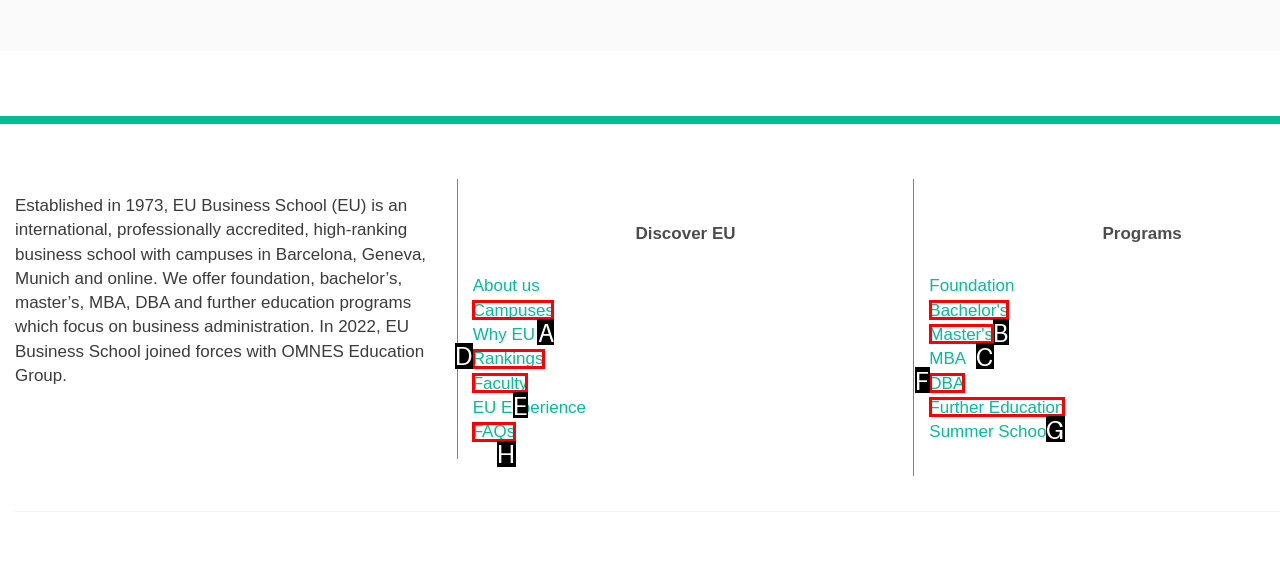For the task "View the rankings", which option's letter should you click? Answer with the letter only.

D